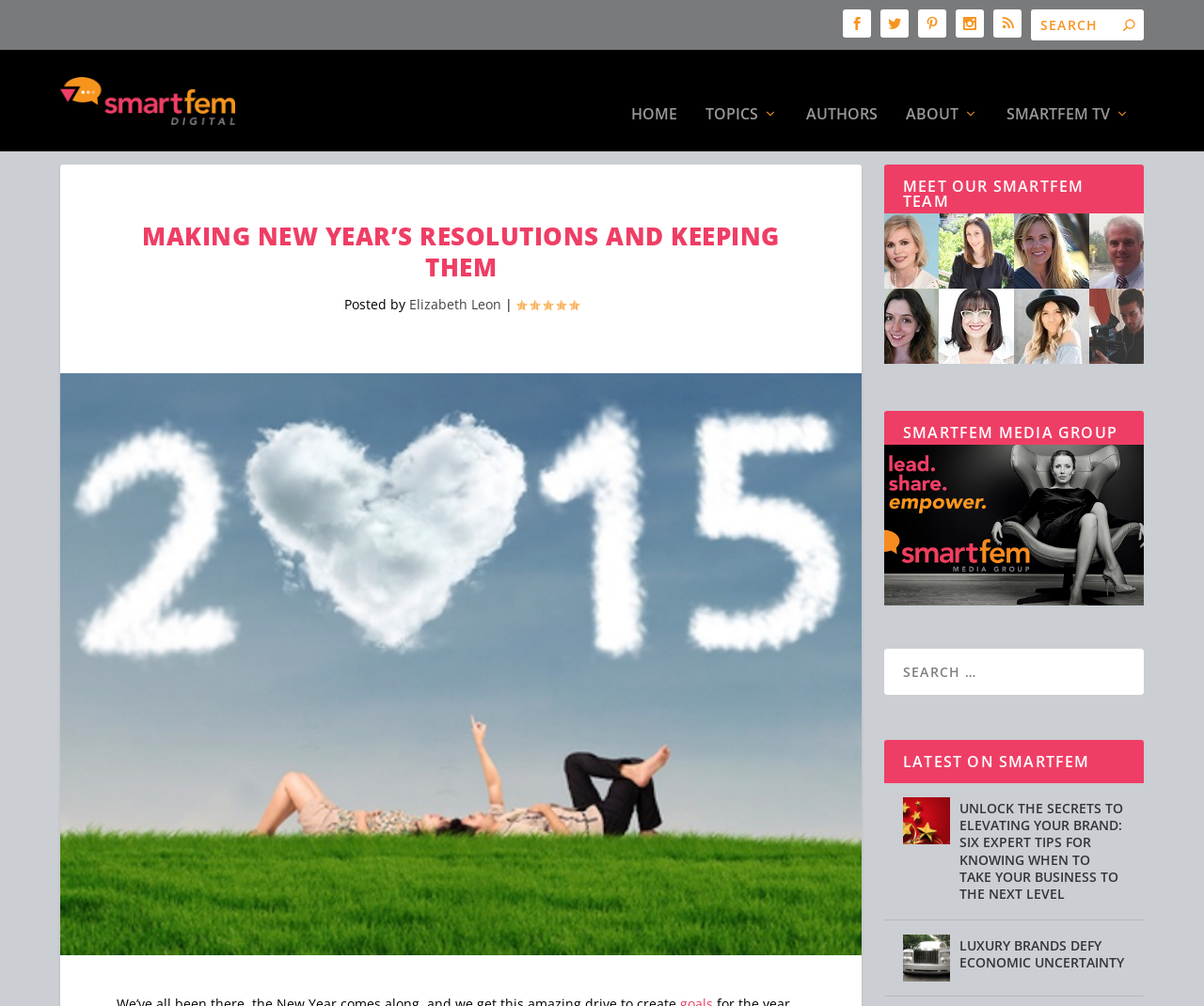Using the information in the image, could you please answer the following question in detail:
What is the name of the magazine?

The name of the magazine can be found in the top-left corner of the webpage, where the logo 'SmartFem Magazine' is displayed.